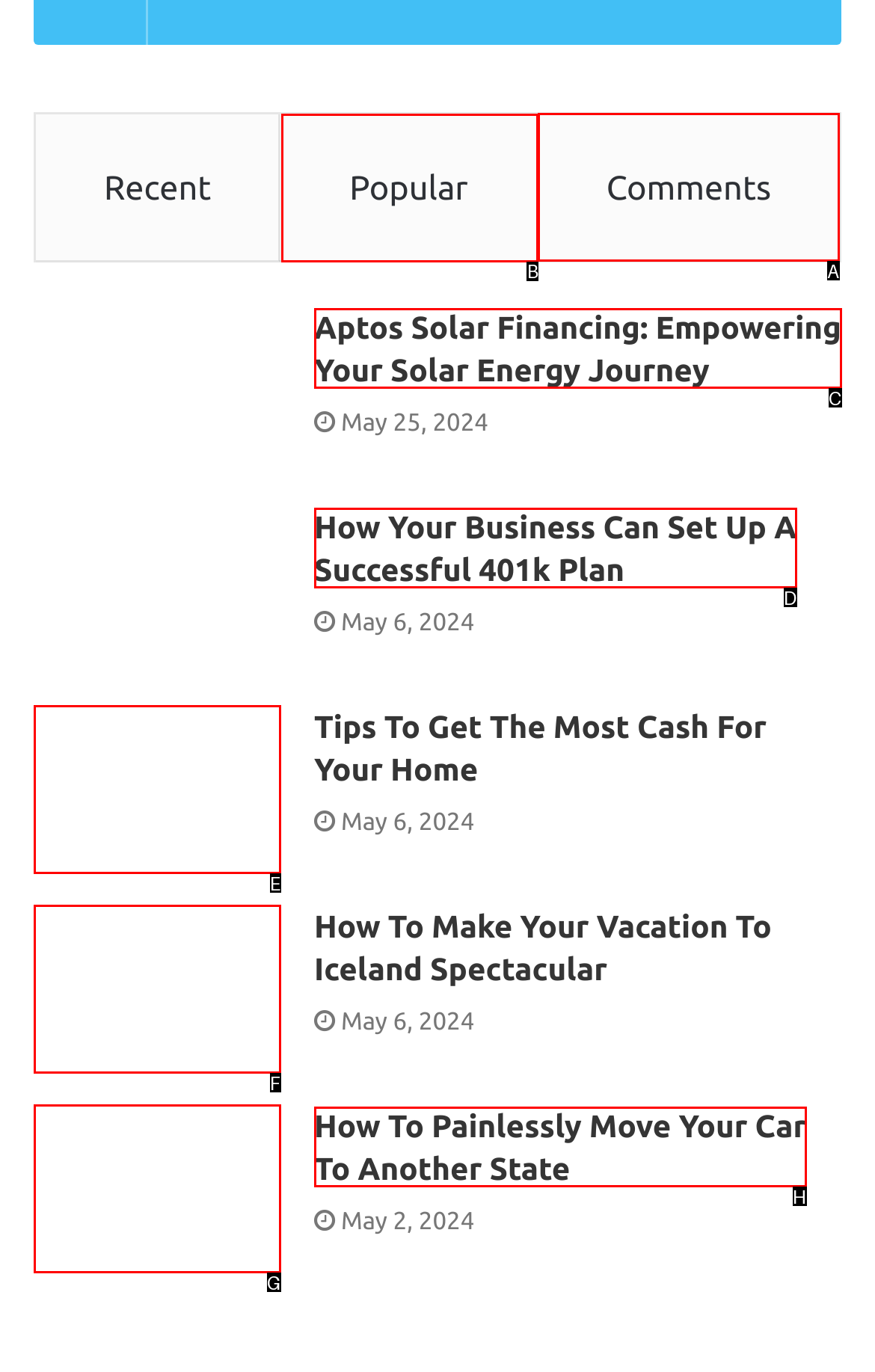Indicate which red-bounded element should be clicked to perform the task: Click on 'Popular' Answer with the letter of the correct option.

B